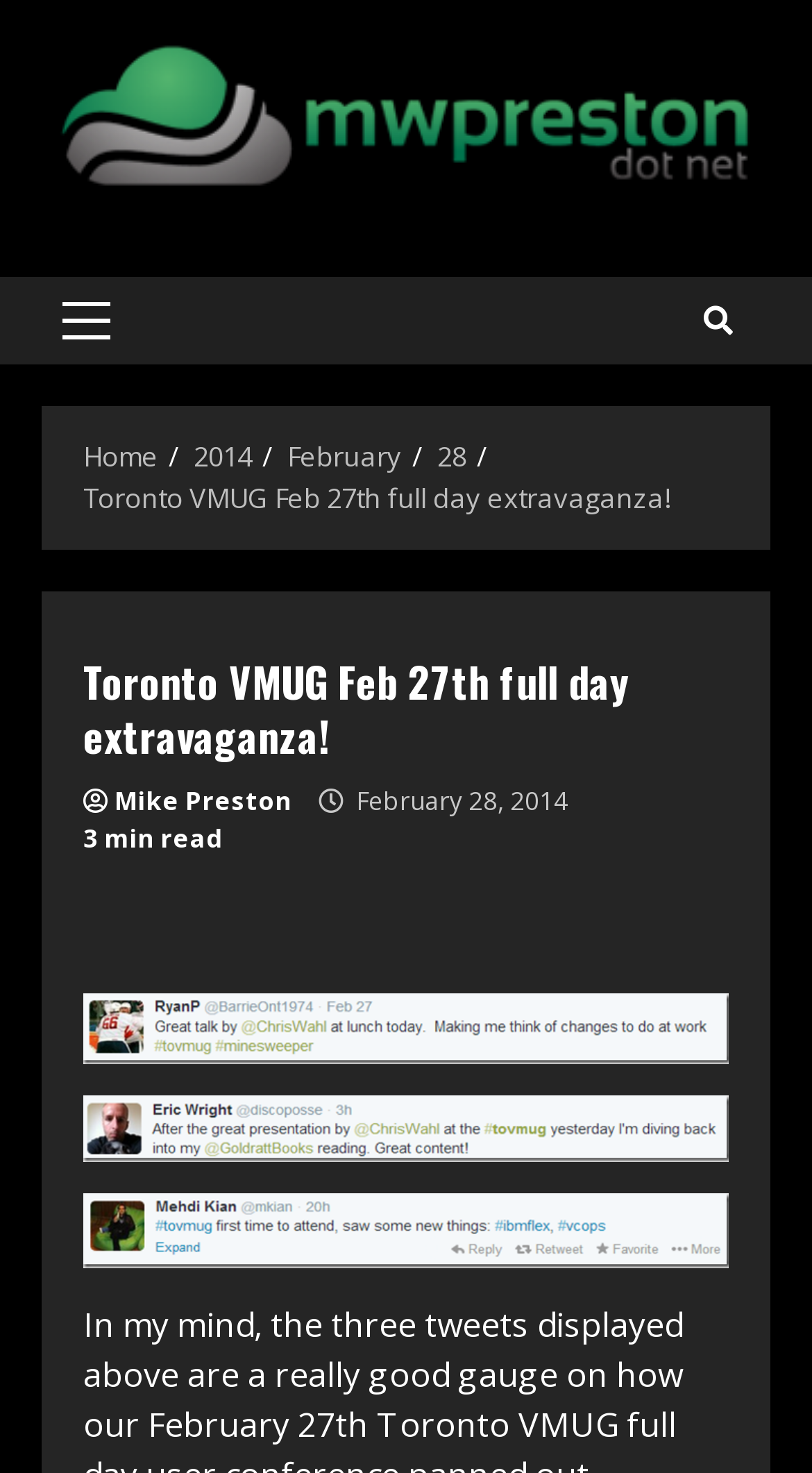Kindly determine the bounding box coordinates for the area that needs to be clicked to execute this instruction: "tweet about the article".

[0.103, 0.674, 0.897, 0.723]